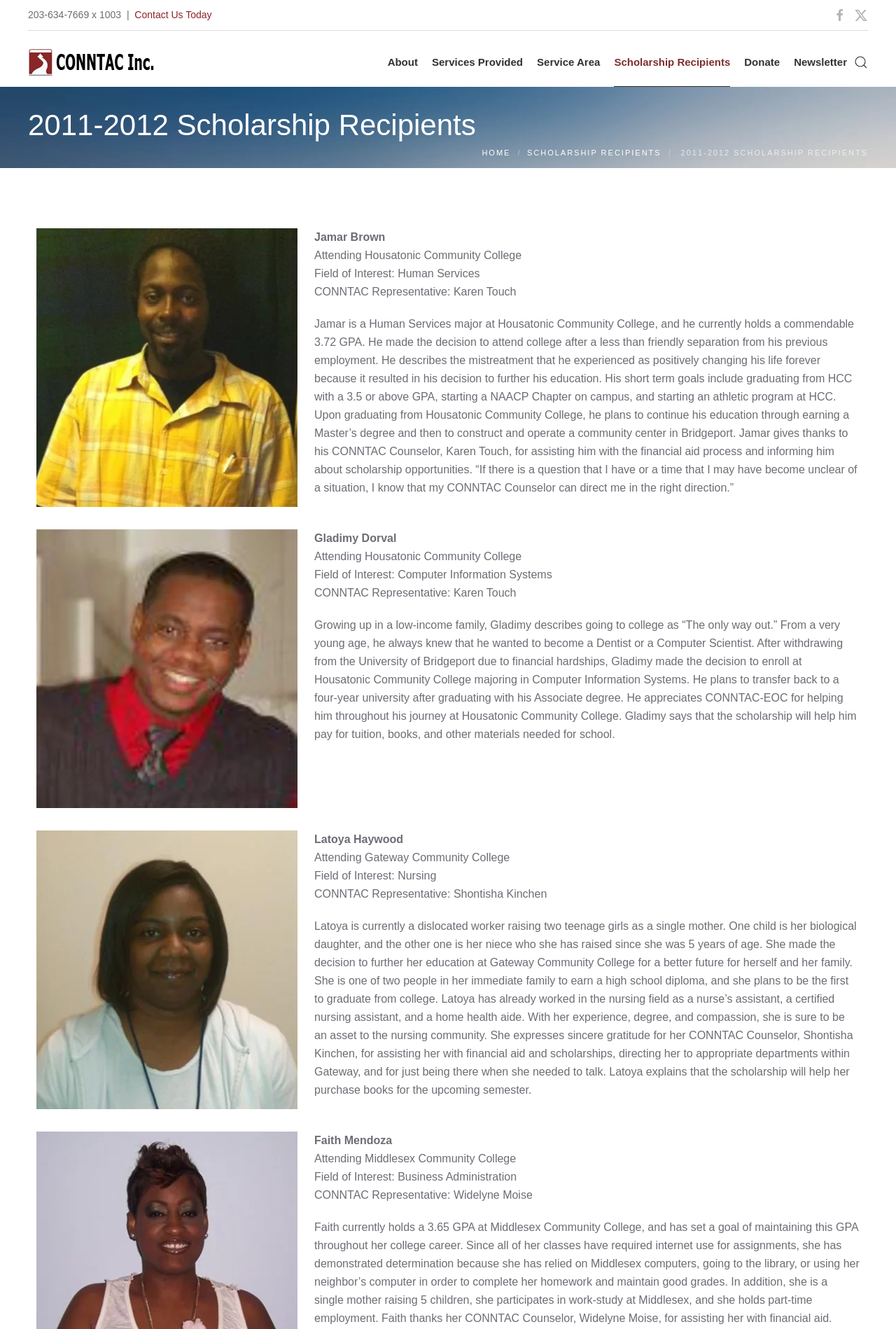Who is the CONNTAC Representative of the third scholarship recipient?
Using the visual information from the image, give a one-word or short-phrase answer.

Shontisha Kinchen